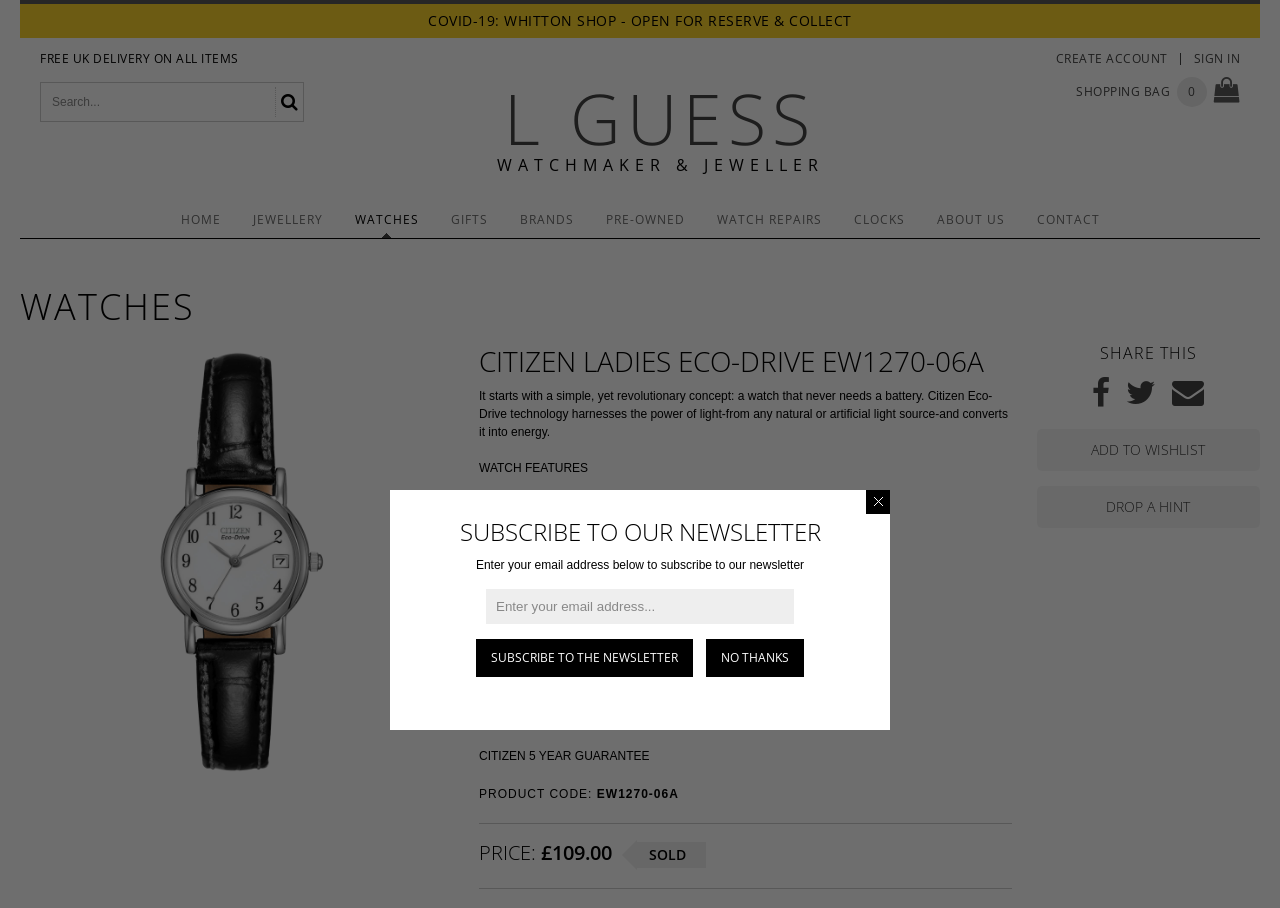What is the material of the watch strap?
Look at the image and answer the question with a single word or phrase.

Black Leather